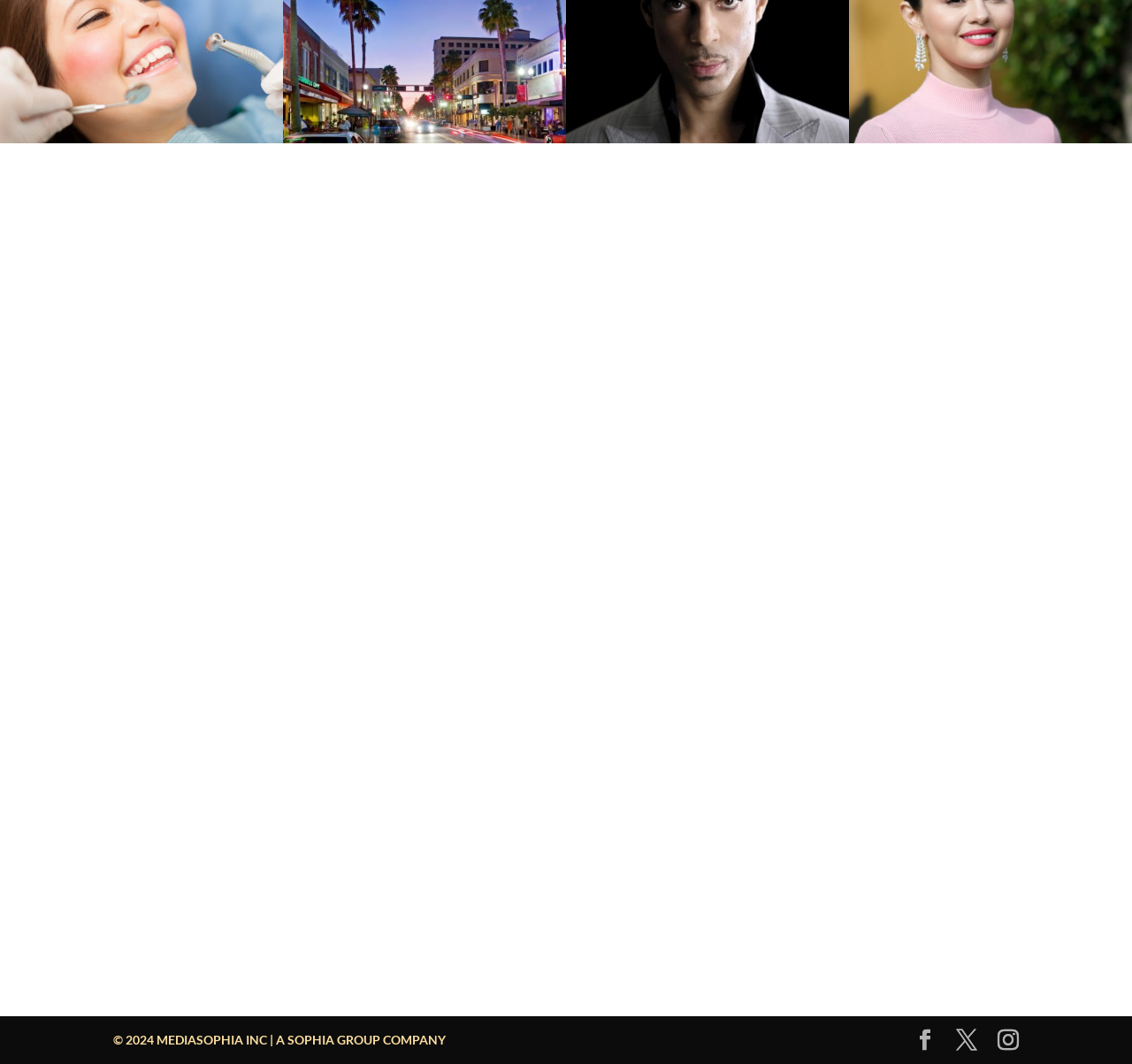Pinpoint the bounding box coordinates of the clickable element to carry out the following instruction: "Enter your goals."

[0.188, 0.472, 0.812, 0.515]